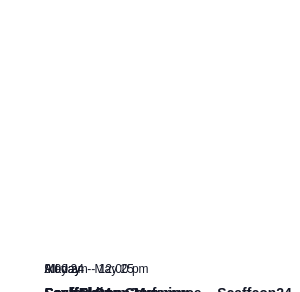What is the event duration on each day?
Based on the visual, give a brief answer using one word or a short phrase.

9:00 AM - 12:00 PM